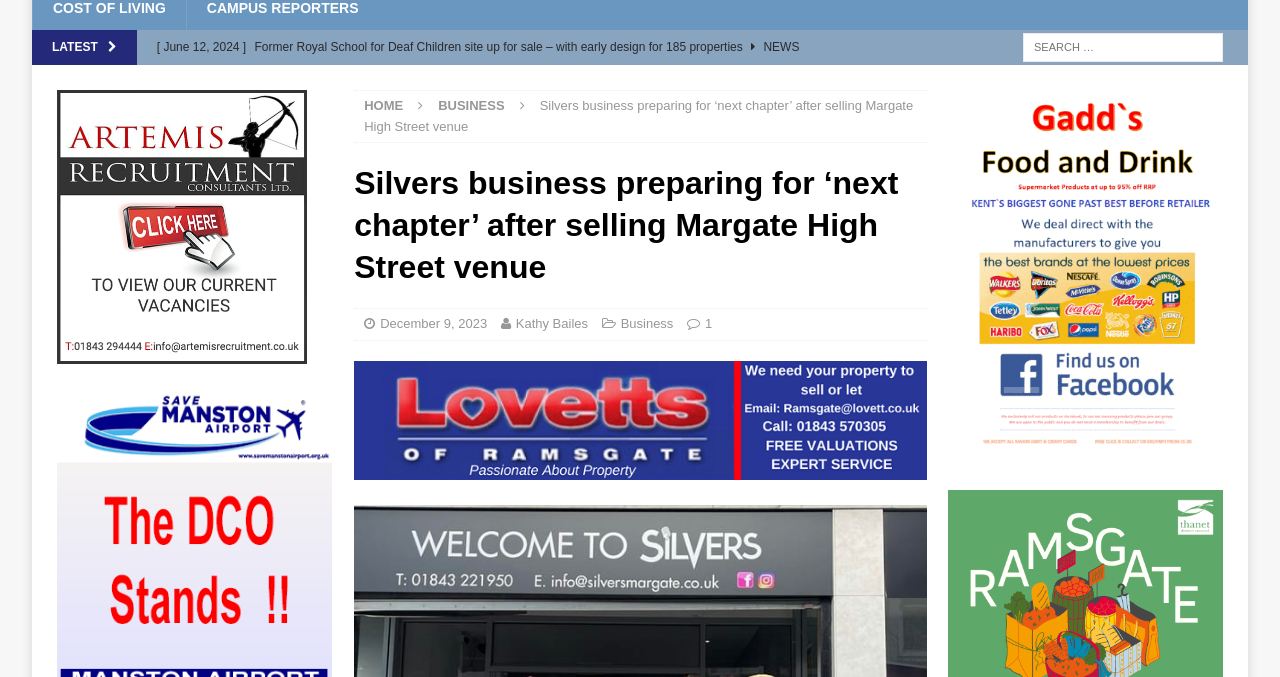Identify the bounding box coordinates of the region I need to click to complete this instruction: "Search for something".

[0.799, 0.048, 0.955, 0.091]